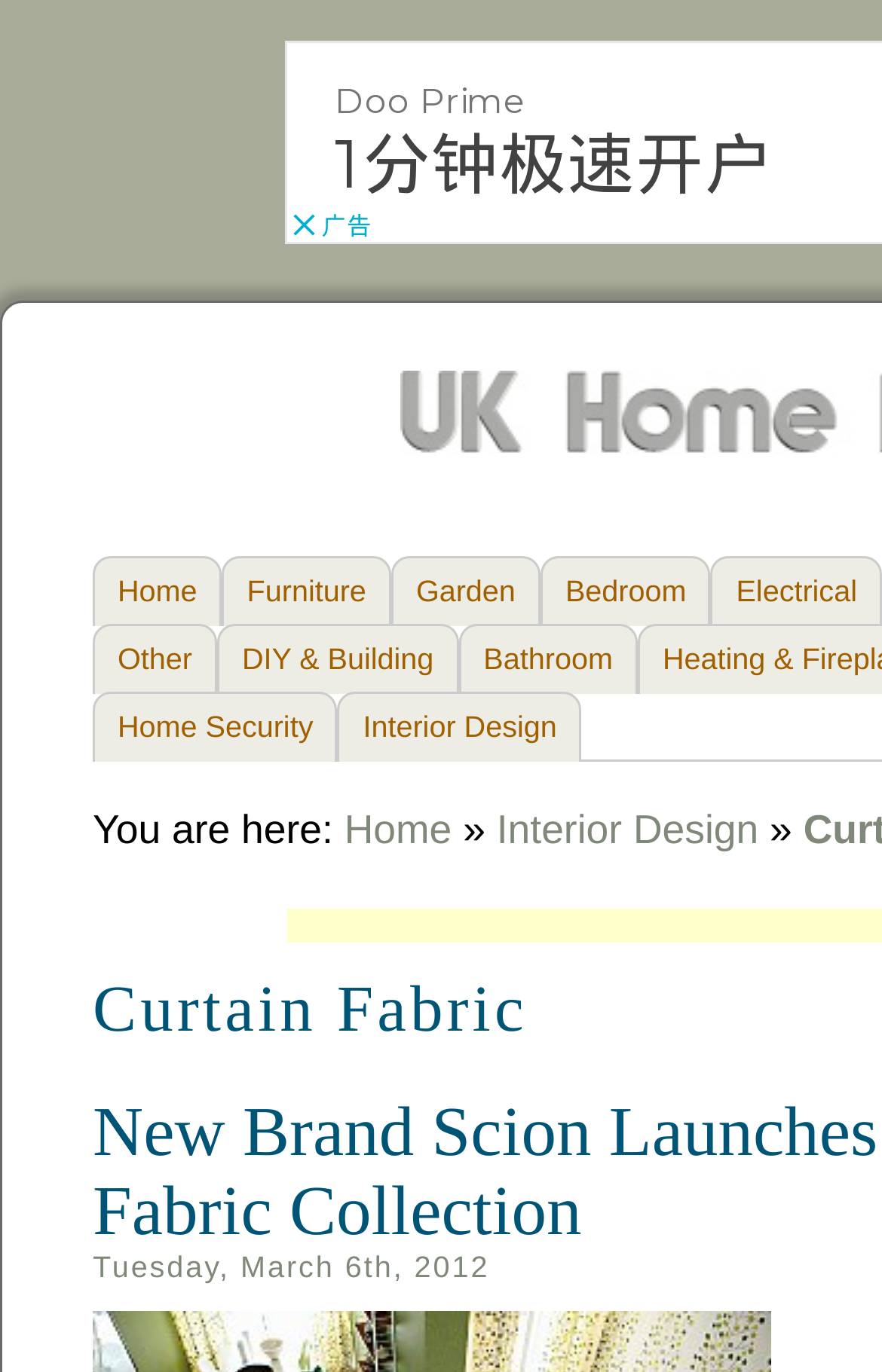Respond to the question with just a single word or phrase: 
What is the date of the latest update?

Tuesday, March 6th, 2012